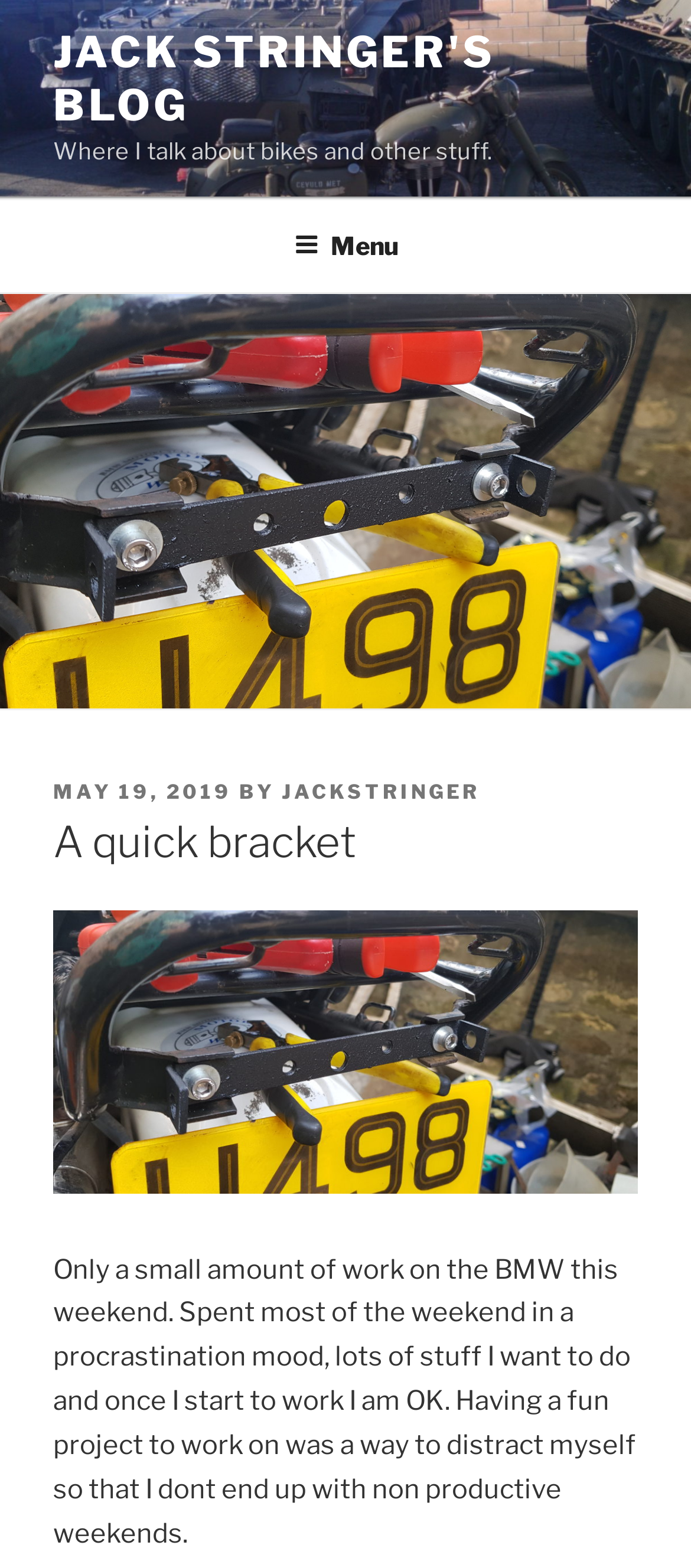Using the webpage screenshot and the element description jackstringer, determine the bounding box coordinates. Specify the coordinates in the format (top-left x, top-left y, bottom-right x, bottom-right y) with values ranging from 0 to 1.

[0.408, 0.497, 0.695, 0.513]